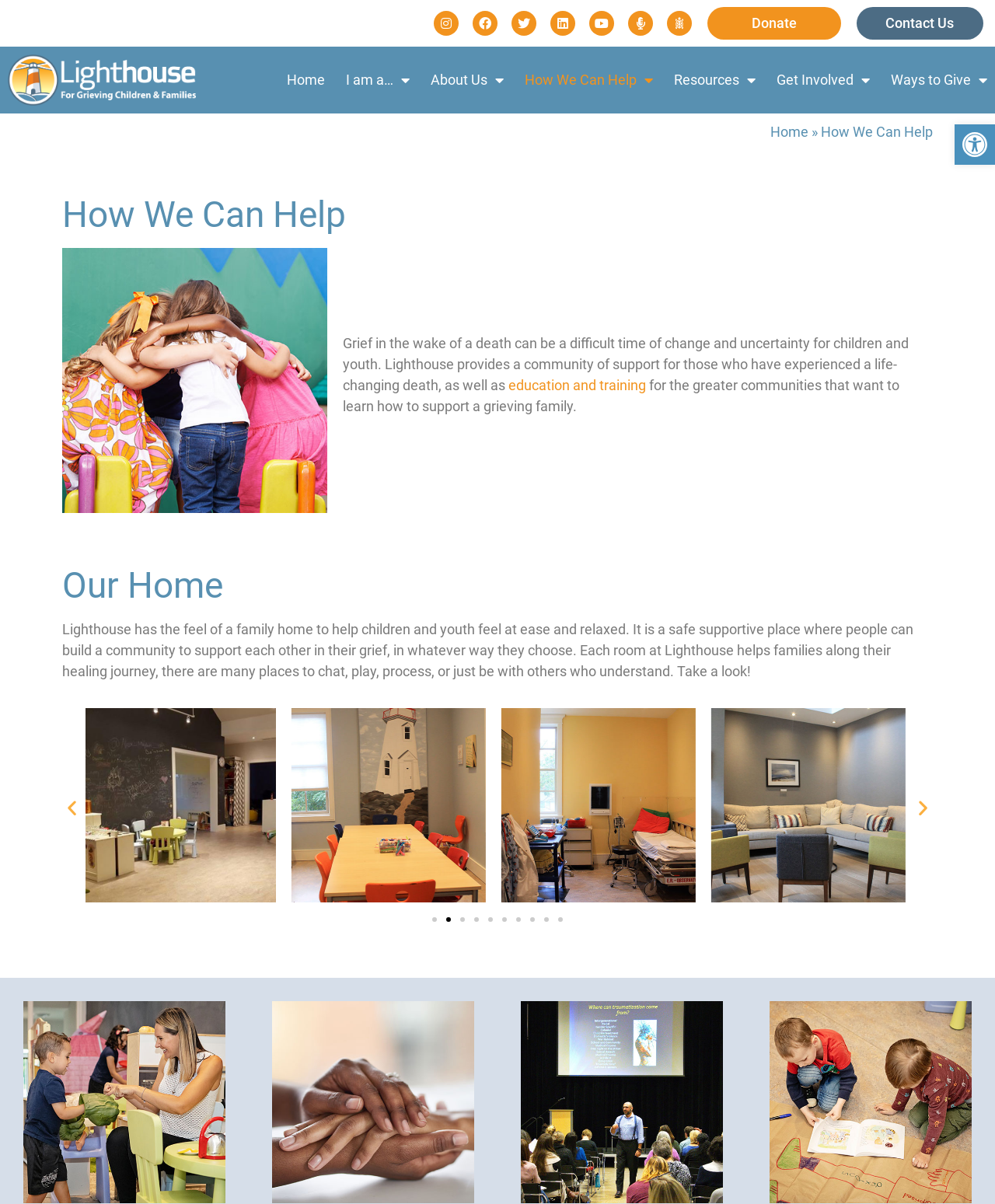Locate the bounding box coordinates of the element's region that should be clicked to carry out the following instruction: "Contact Us". The coordinates need to be four float numbers between 0 and 1, i.e., [left, top, right, bottom].

[0.861, 0.006, 0.988, 0.033]